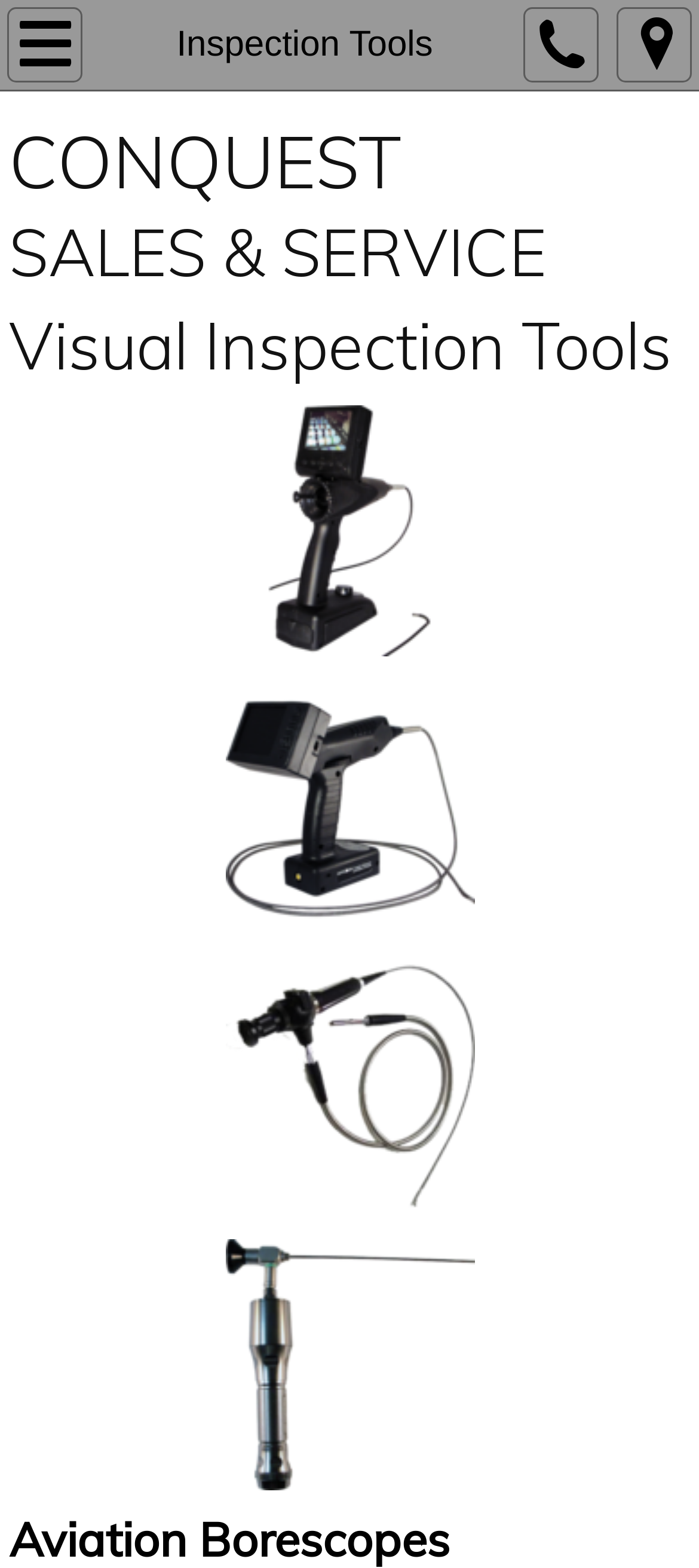Illustrate the webpage with a detailed description.

The webpage is titled "Inspection Tools" and features a top navigation bar with three buttons, aligned horizontally, taking up the top 5.7% of the page's height. The buttons are positioned from left to right, with the first button taking up 12.3% of the page's width, the second button taking up 12.4% of the page's width, and the third button taking up 12.3% of the page's width.

Below the navigation bar, there are four headings, each with a corresponding link. The first heading, "CONQUEST", is positioned at the top-left corner of the page, taking up 11.4% of the page's width and 6.4% of the page's height. The second heading, "SALES & SERVICE", is positioned below the first heading, taking up 11.4% of the page's width and 5.5% of the page's height. The third heading, "Visual Inspection Tools", is positioned below the second heading, taking up 11.4% of the page's width and 4.1% of the page's height.

To the right of the third heading, there are four links, each with a corresponding image. The images are aligned vertically, taking up 35.6% of the page's width and 16.1% of the page's height. The links and images are positioned from top to bottom, with each link taking up approximately 17.7% of the page's height.

At the bottom of the page, there is a fourth heading, "Aviation Borescopes", taking up 11.4% of the page's width and 2.9% of the page's height. The heading is positioned at the bottom-left corner of the page, with a corresponding link taking up 63.1% of the page's width.